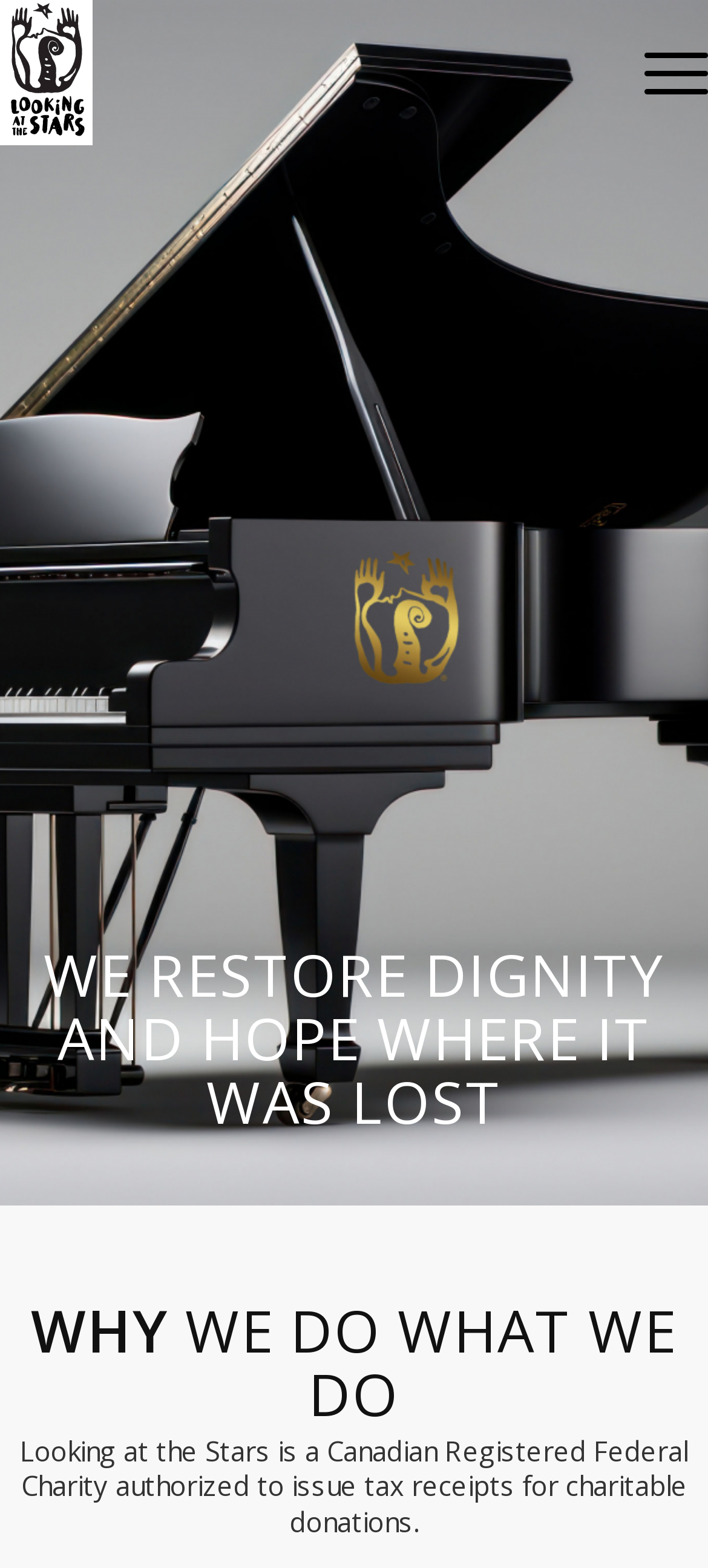What is the purpose of the charity?
From the details in the image, answer the question comprehensively.

I found the answer by looking at the heading 'WE RESTORE DIGNITY AND HOPE WHERE IT WAS LOST' which suggests that the purpose of the charity is to restore dignity and hope.